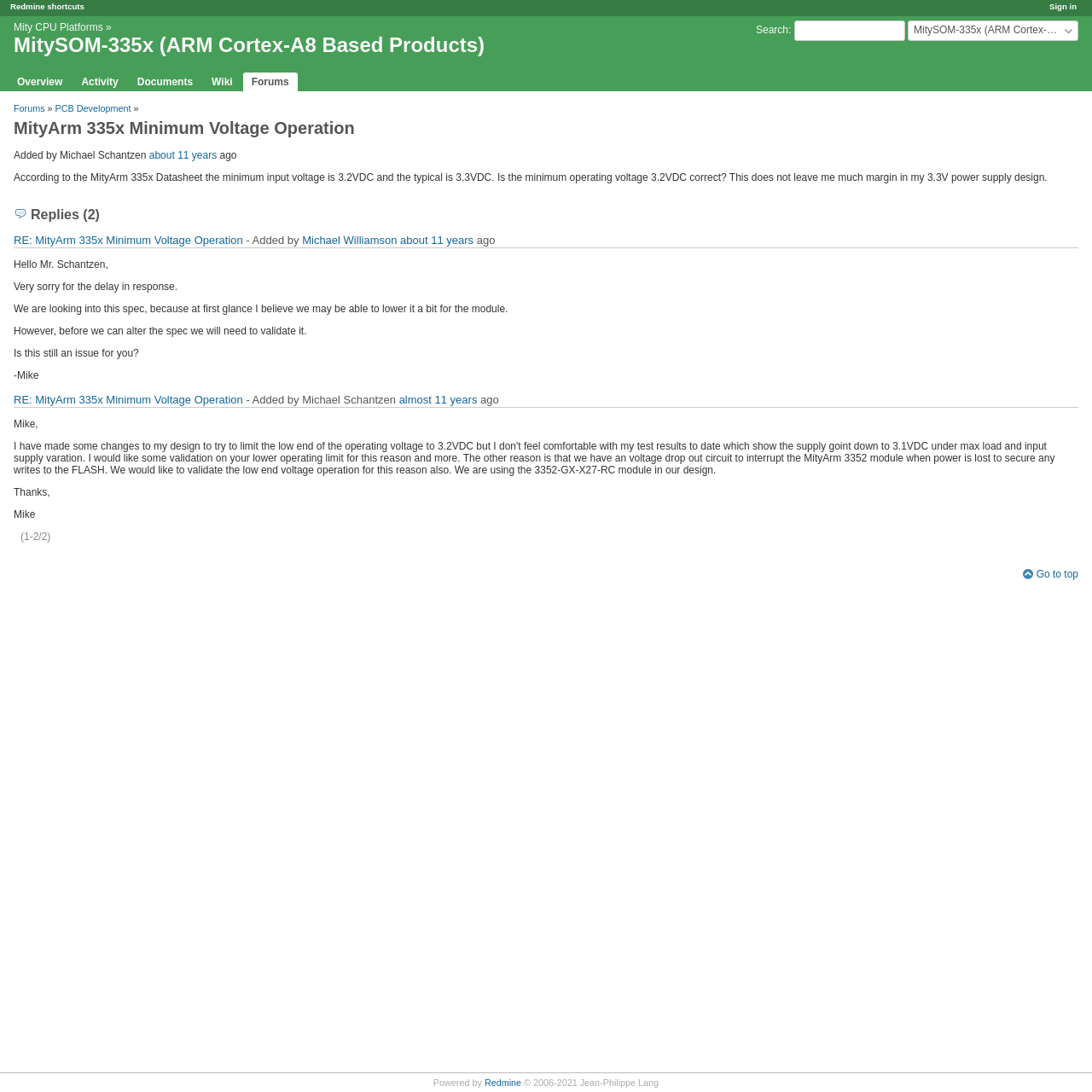What is the name of the platform that powers this website?
Your answer should be a single word or phrase derived from the screenshot.

Redmine